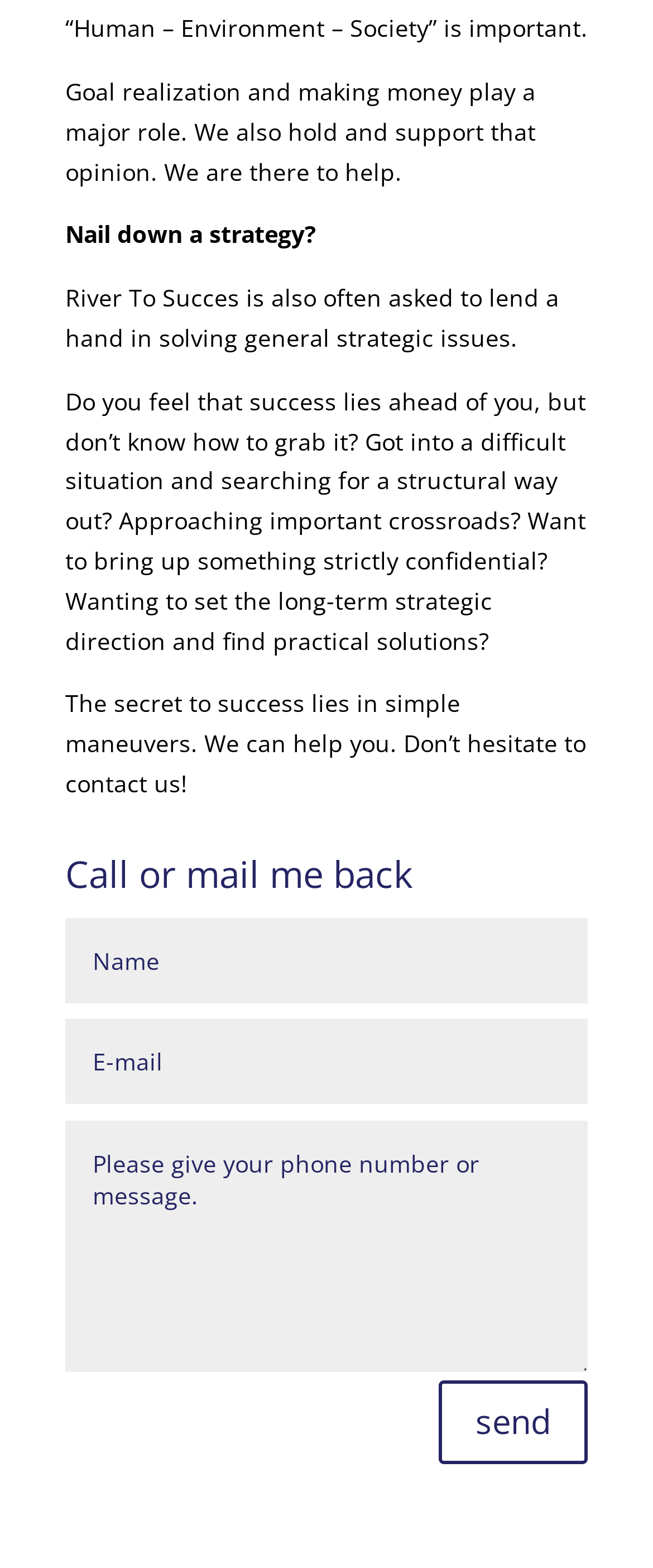Identify the bounding box of the UI element described as follows: "name="et_pb_contact_email_0" placeholder="E-mail"". Provide the coordinates as four float numbers in the range of 0 to 1 [left, top, right, bottom].

[0.101, 0.65, 0.9, 0.704]